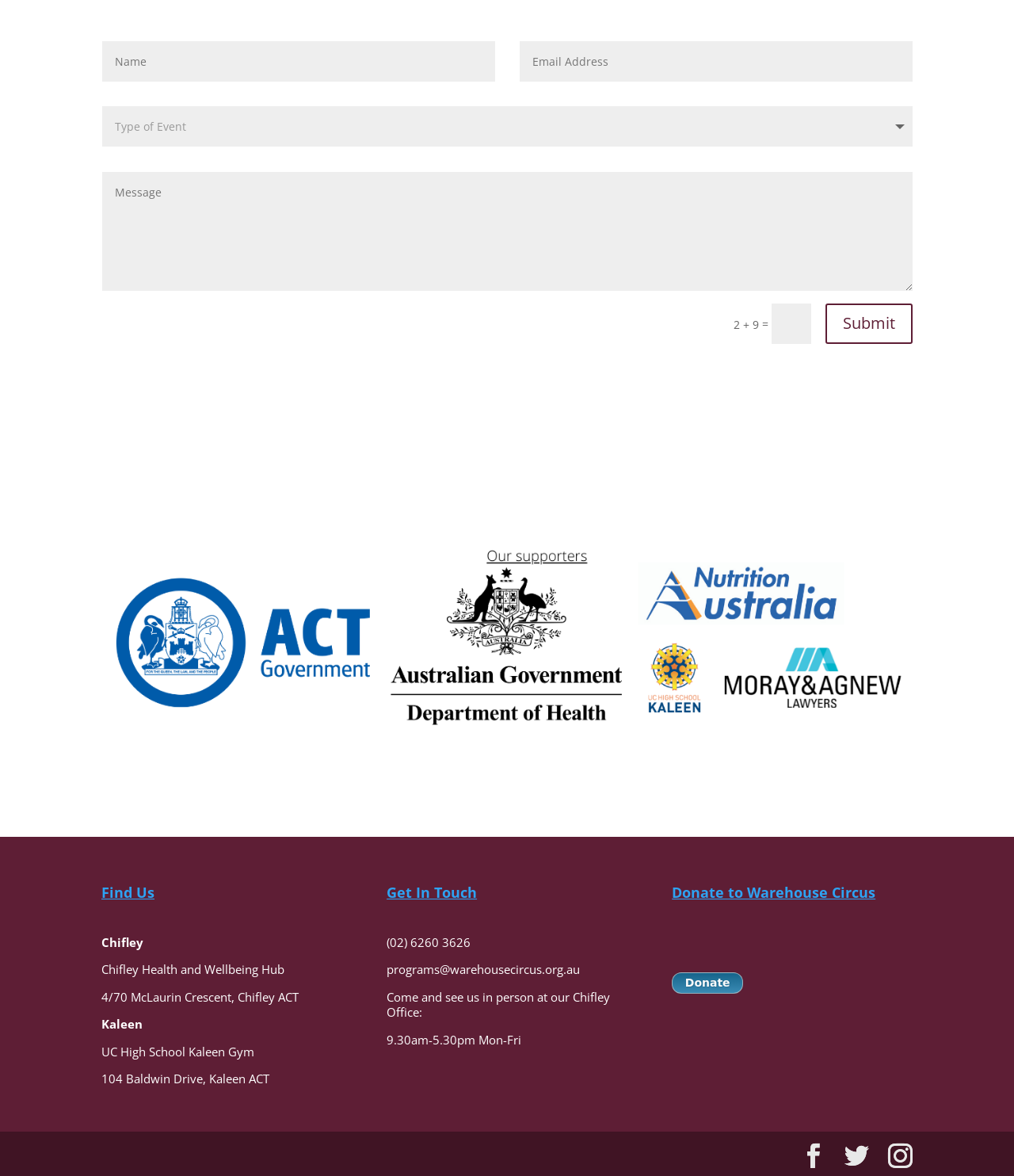Identify the bounding box coordinates of the specific part of the webpage to click to complete this instruction: "Enter your information".

[0.101, 0.035, 0.488, 0.069]